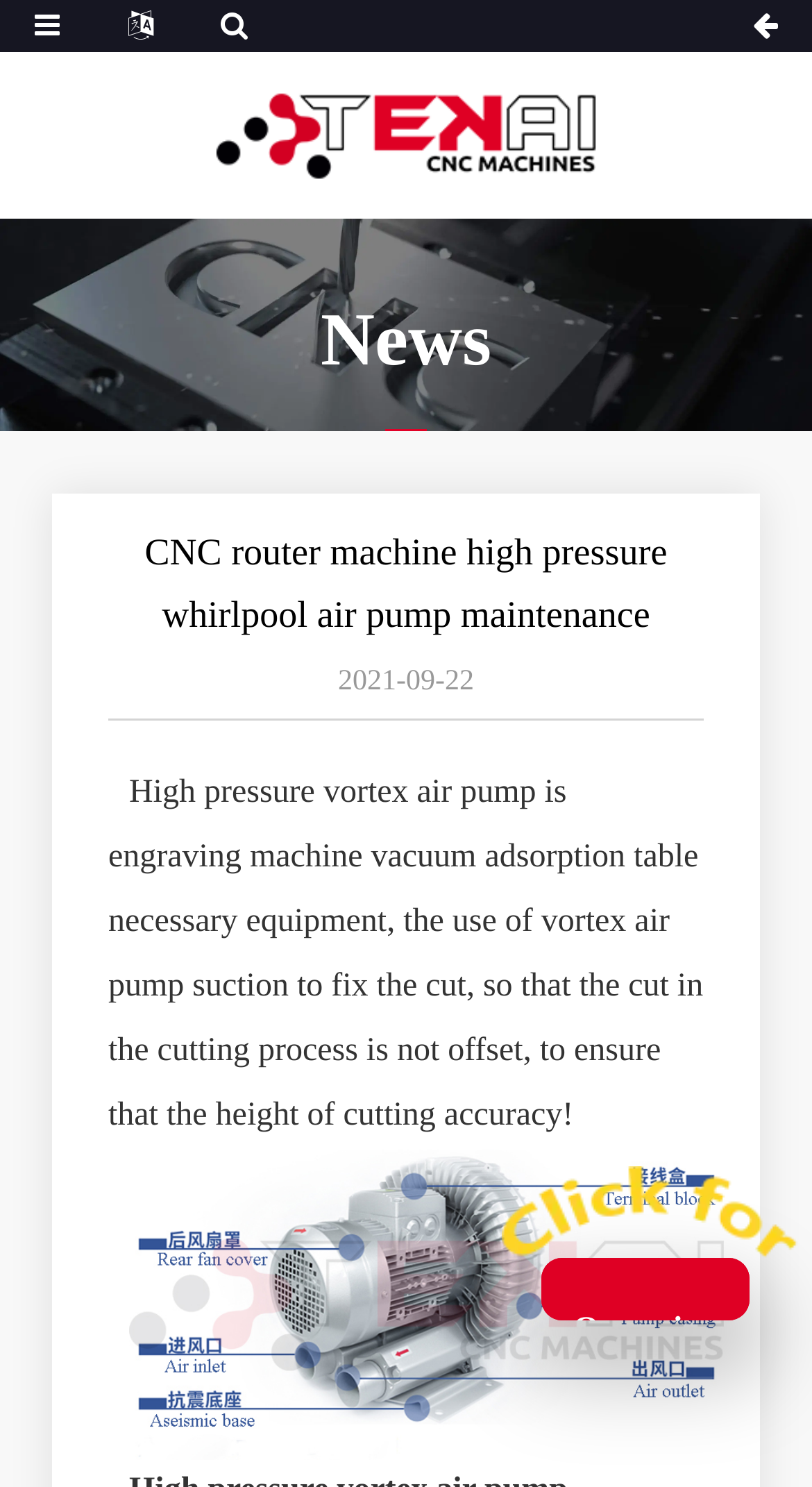Locate the bounding box of the UI element based on this description: "parent_node: askmeoffers.com aria-label="Toggle Menu"". Provide four float numbers between 0 and 1 as [left, top, right, bottom].

None